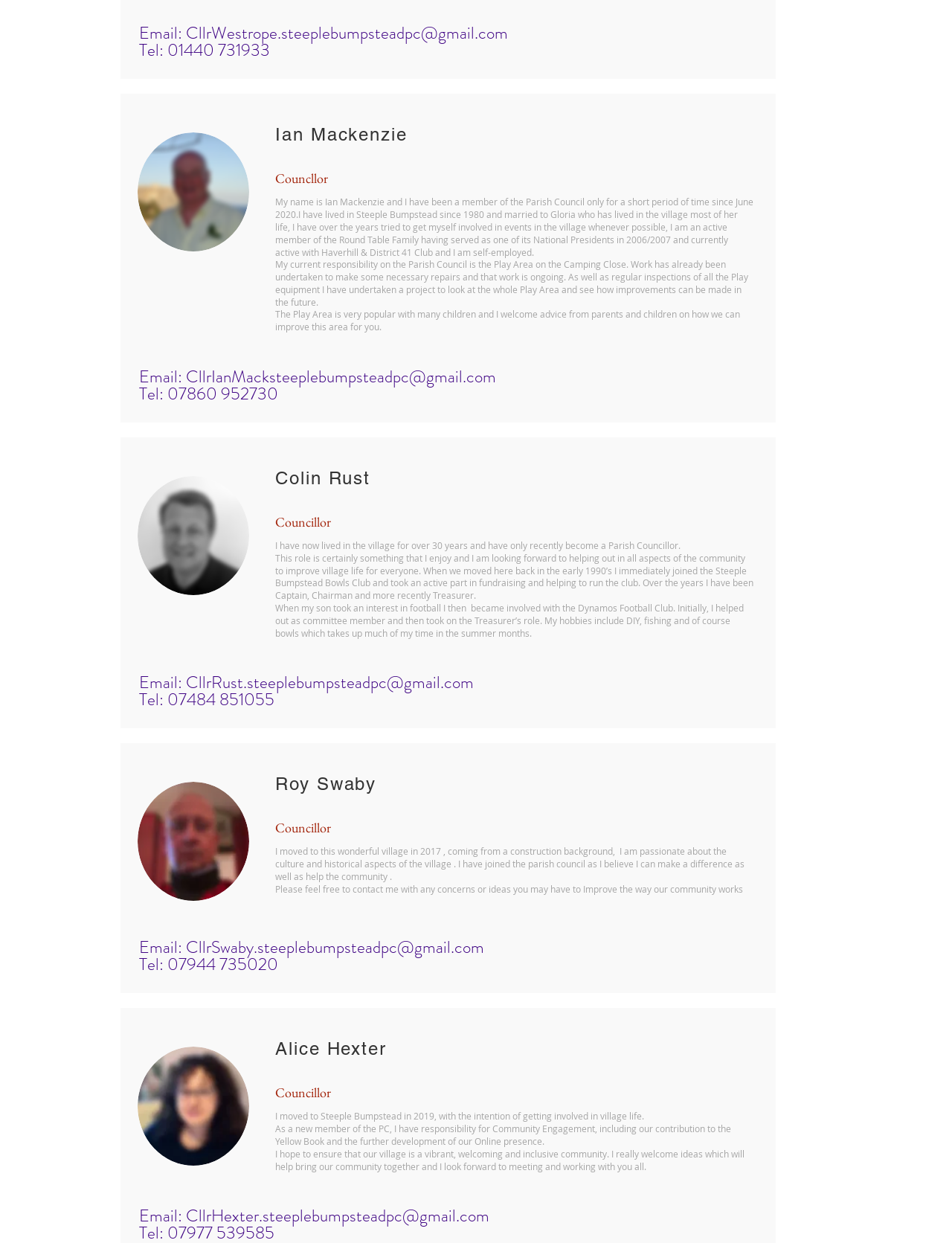How many councillors are listed on this page?
Carefully examine the image and provide a detailed answer to the question.

I counted the number of councillor profiles on the page, each with a heading, image, and contact information. There are five councillor profiles in total.